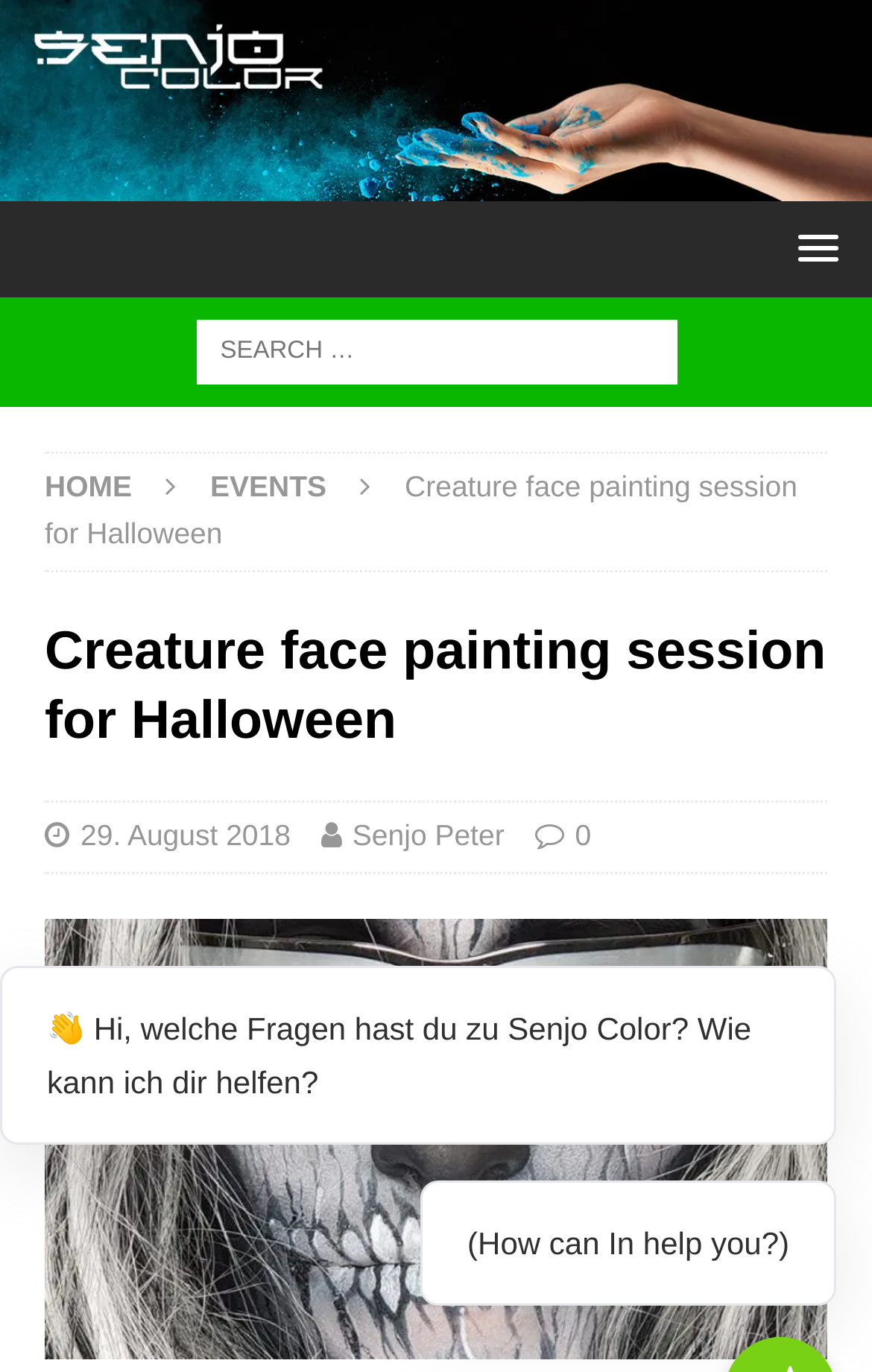Give a one-word or short-phrase answer to the following question: 
What is the date of the event?

29. August 2018